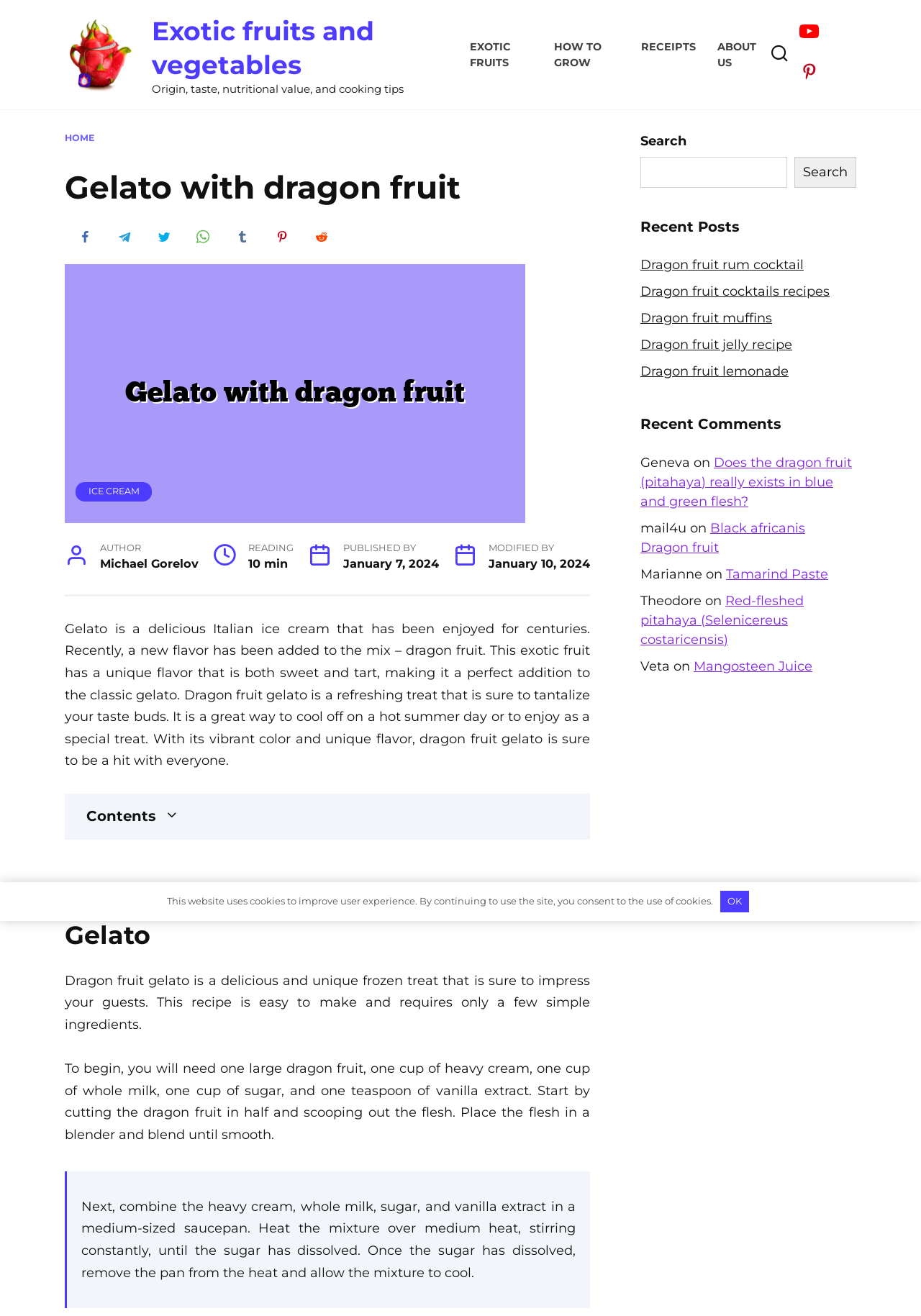How long does it take to read this article?
Please provide a comprehensive answer to the question based on the webpage screenshot.

The reading time of this article is 10 minutes, which is indicated by the 'READING' label and the '10 min' text next to it.